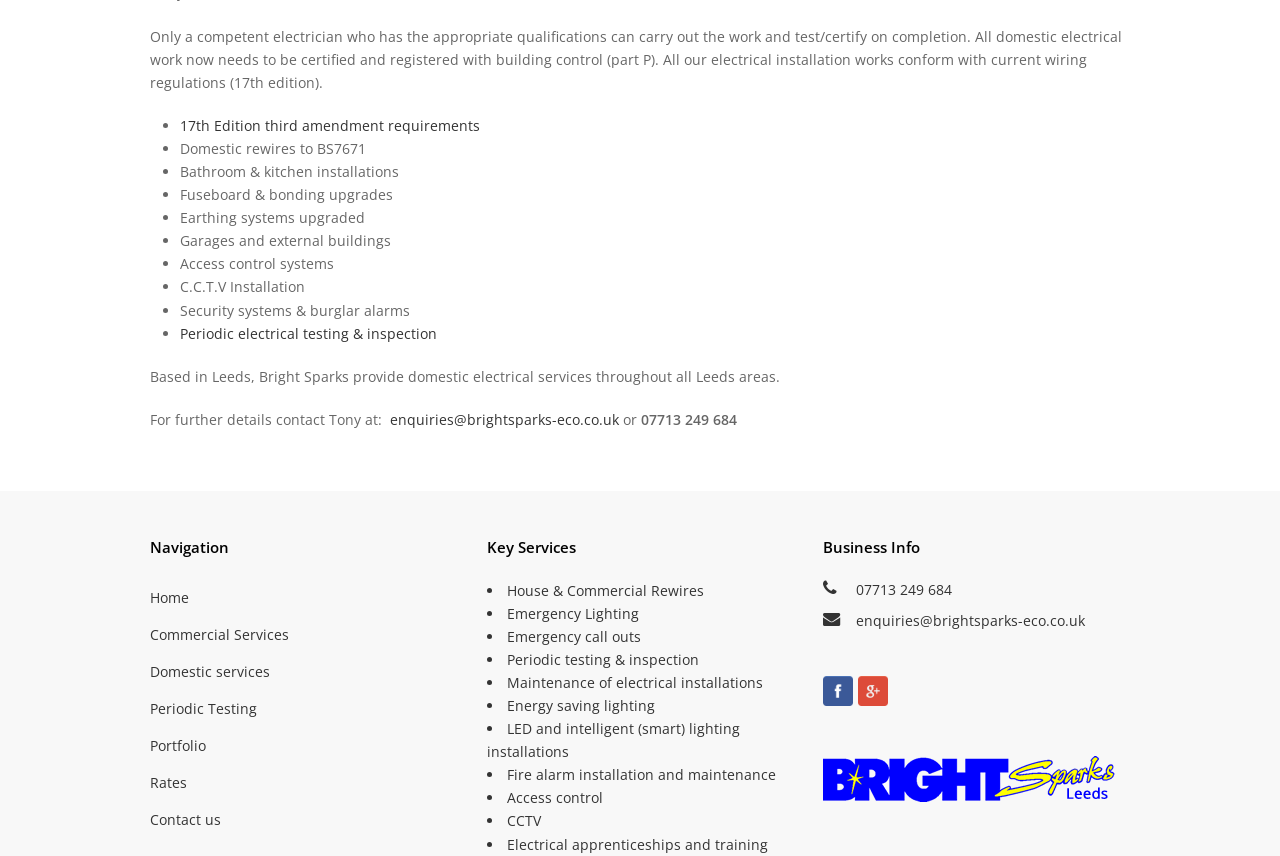Please find the bounding box for the following UI element description. Provide the coordinates in (top-left x, top-left y, bottom-right x, bottom-right y) format, with values between 0 and 1: Contact us

[0.117, 0.946, 0.173, 0.968]